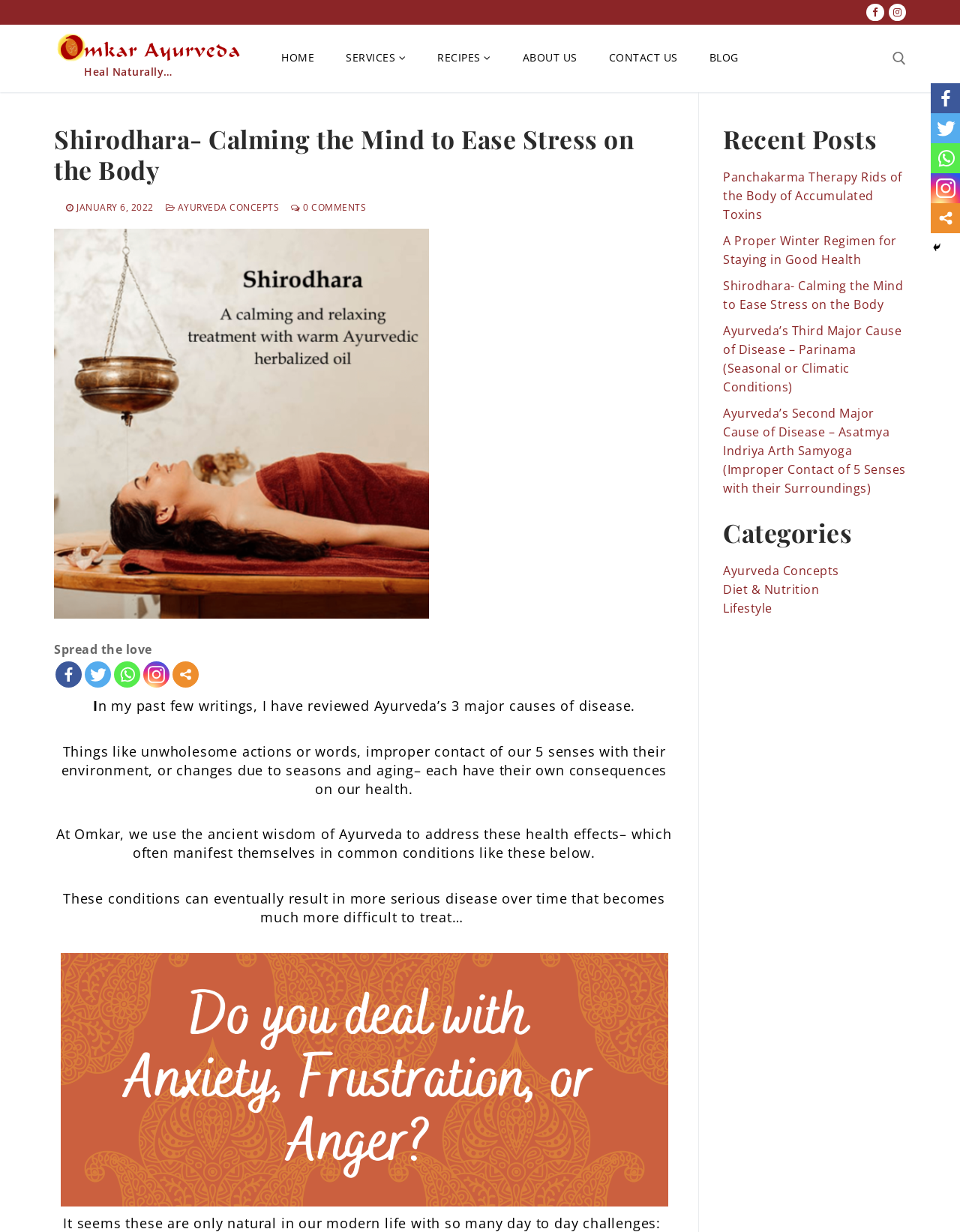Find the UI element described as: "parent_node: Search for:" and predict its bounding box coordinates. Ensure the coordinates are four float numbers between 0 and 1, [left, top, right, bottom].

[0.893, 0.111, 0.923, 0.122]